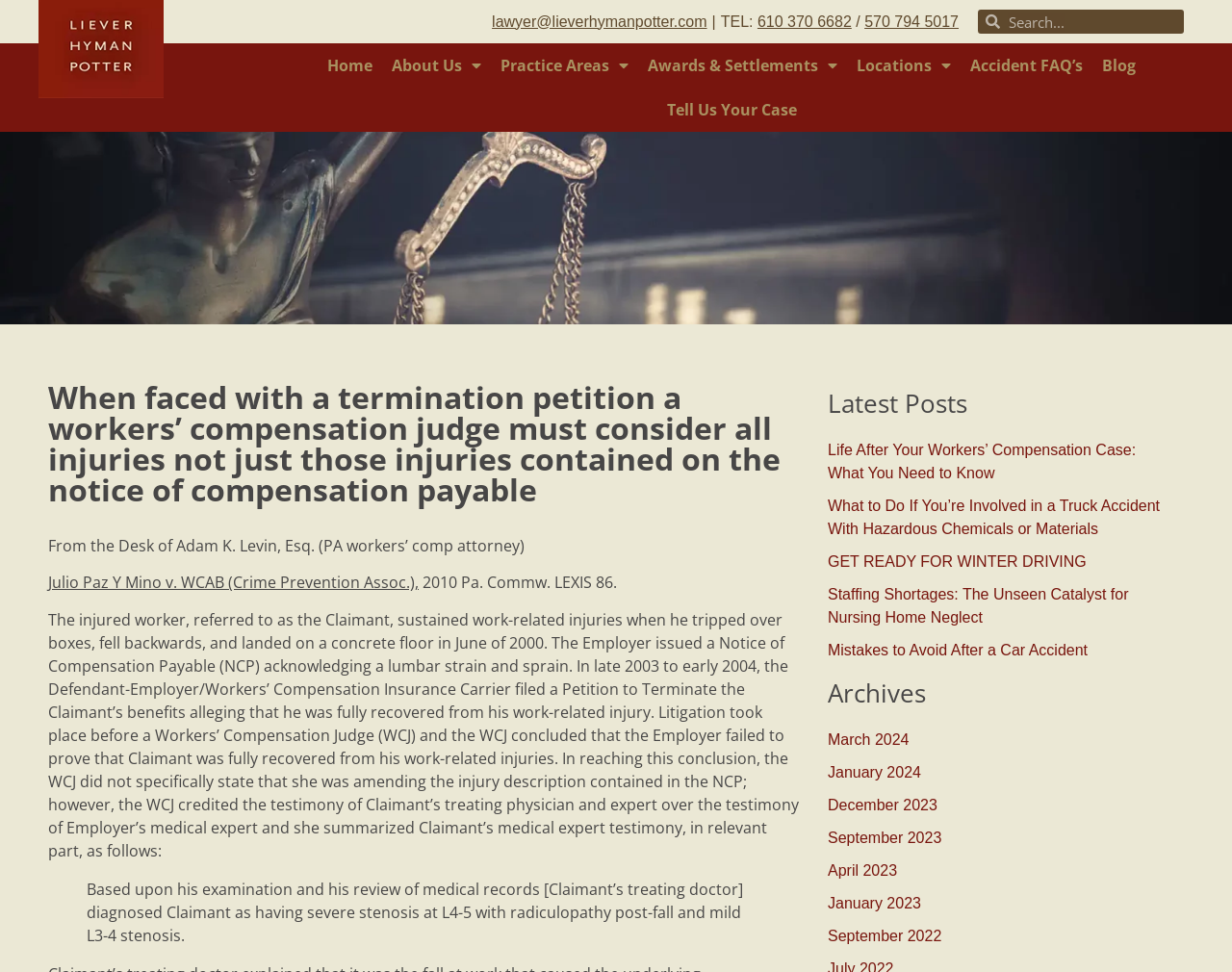Identify the coordinates of the bounding box for the element that must be clicked to accomplish the instruction: "View practice areas".

[0.398, 0.045, 0.518, 0.09]